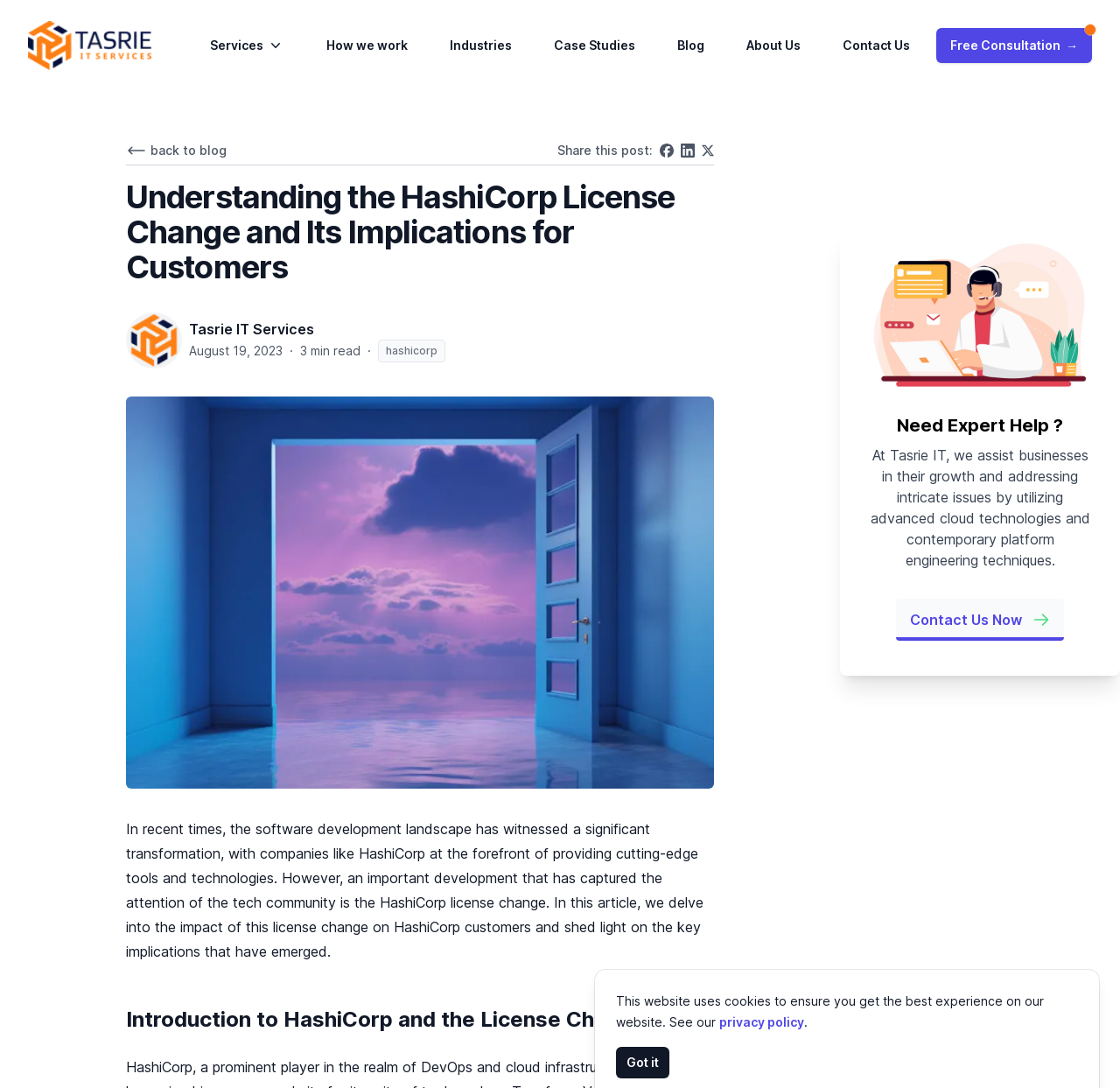Please identify the bounding box coordinates of the element's region that needs to be clicked to fulfill the following instruction: "Contact Us Now". The bounding box coordinates should consist of four float numbers between 0 and 1, i.e., [left, top, right, bottom].

[0.8, 0.55, 0.95, 0.589]